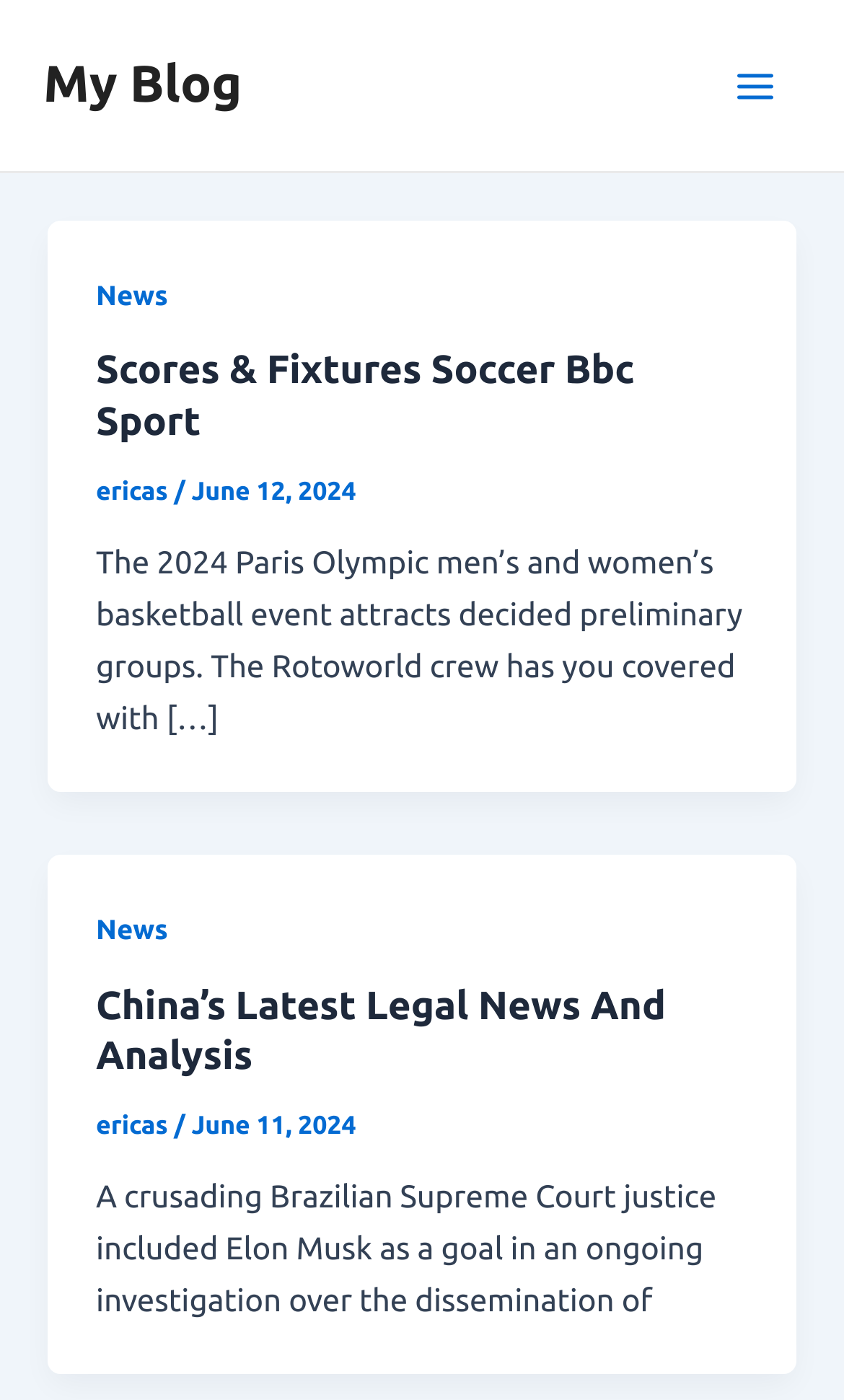Please predict the bounding box coordinates of the element's region where a click is necessary to complete the following instruction: "Open the 'Main Menu'". The coordinates should be represented by four float numbers between 0 and 1, i.e., [left, top, right, bottom].

[0.841, 0.029, 0.949, 0.093]